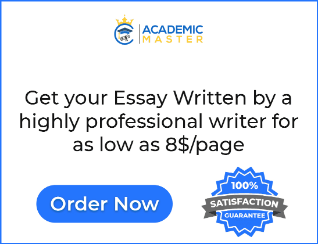Describe all the elements in the image with great detail.

This promotional image from Academic Master highlights their essay writing services, emphasizing the affordability and quality offered. It features a bold call-to-action that encourages viewers to "Order Now," alongside a striking assurance of "100% Satisfaction Guarantee." The enticing offer suggests that professional writing can be secured for as low as $8 per page, appealing to students and academics in need of assistance with their writing tasks. The design includes visually appealing elements, such as the gold crown logo, which adds a touch of credibility and professionalism to the advertisement.